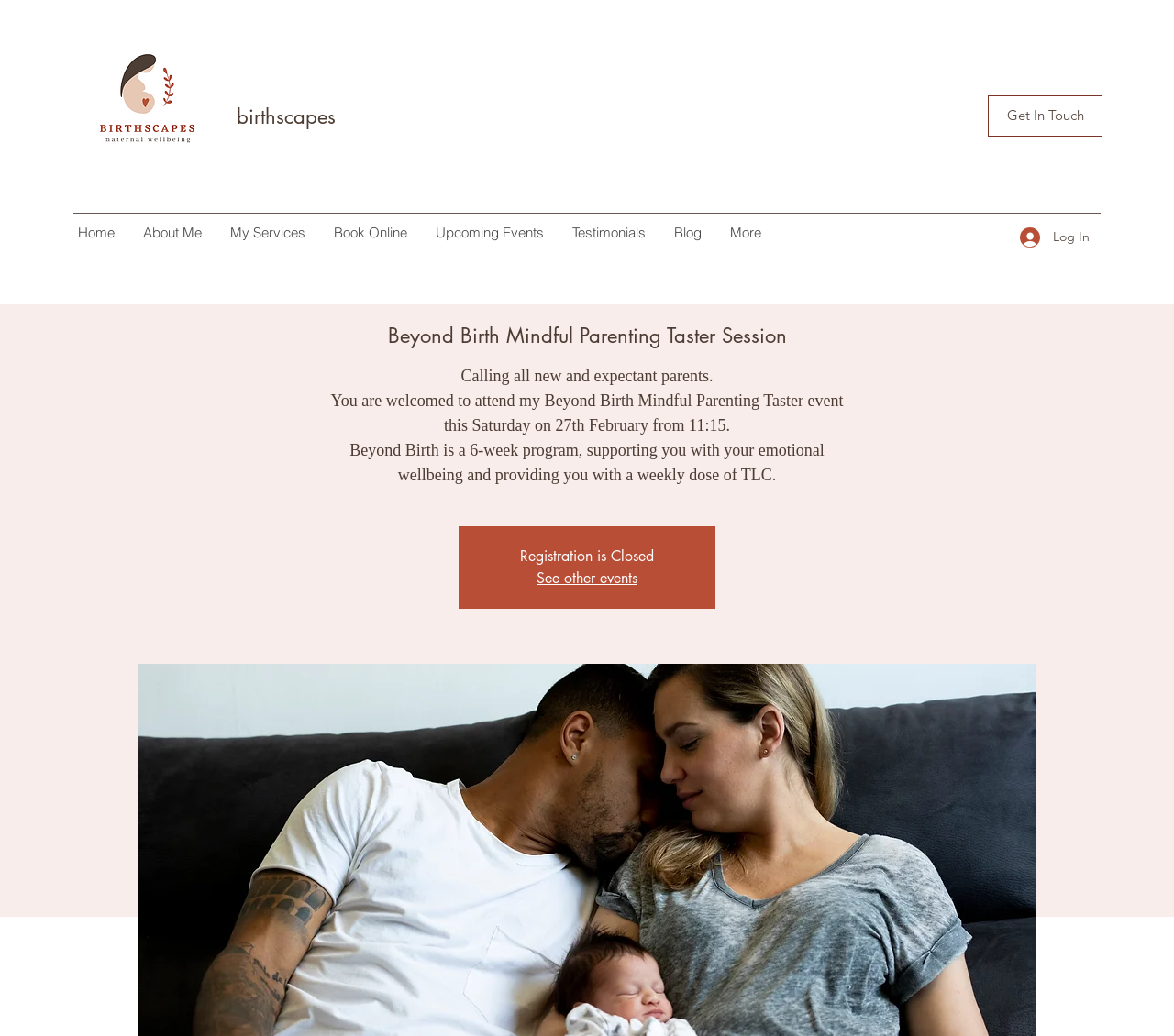Identify the bounding box coordinates of the area you need to click to perform the following instruction: "View the 'Document Access' section".

None